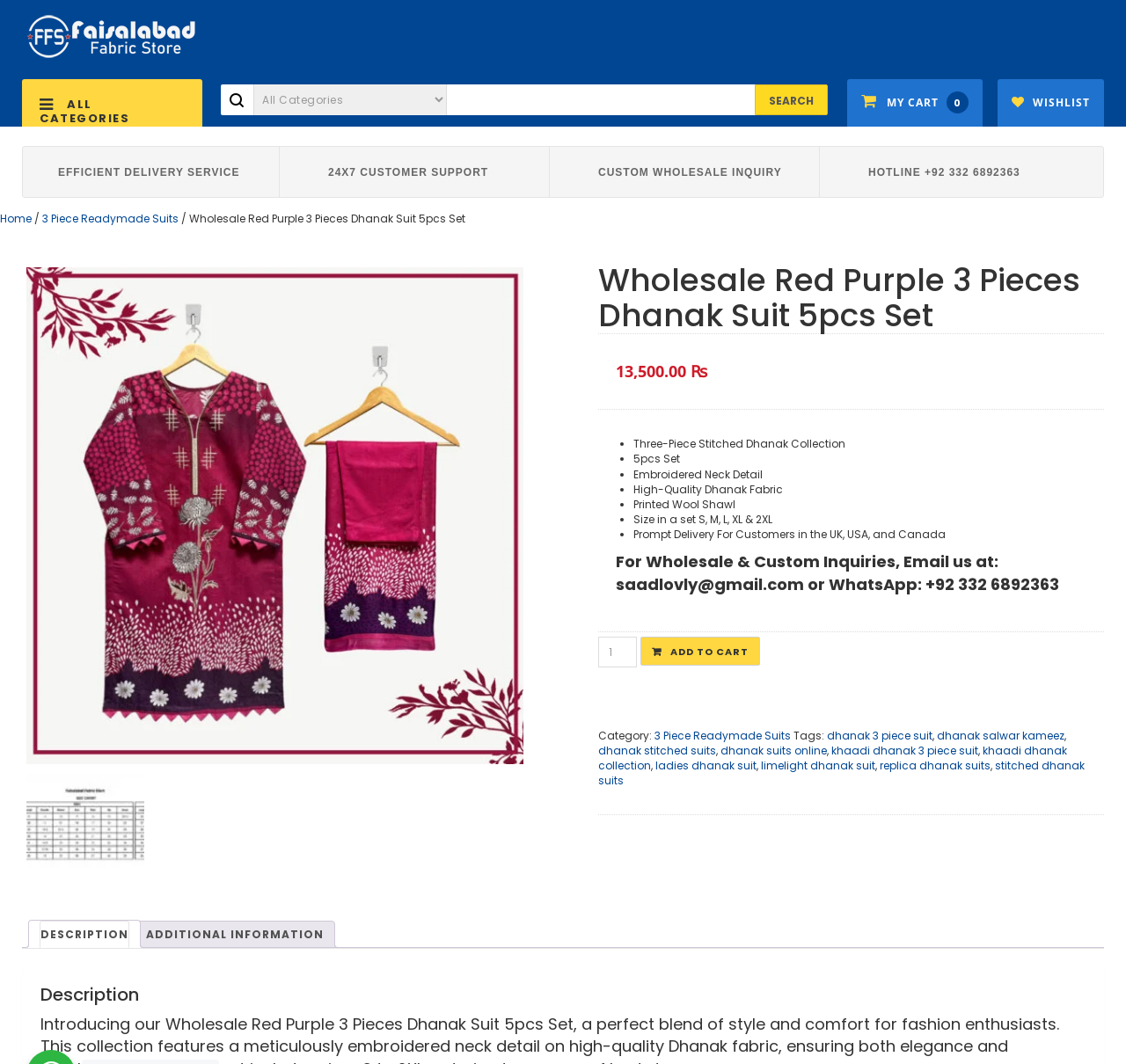Give a one-word or short phrase answer to the question: 
What is the minimum quantity that can be ordered for the Wholesale Red Purple 3 Pieces Dhanak Suit 5pcs Set?

1